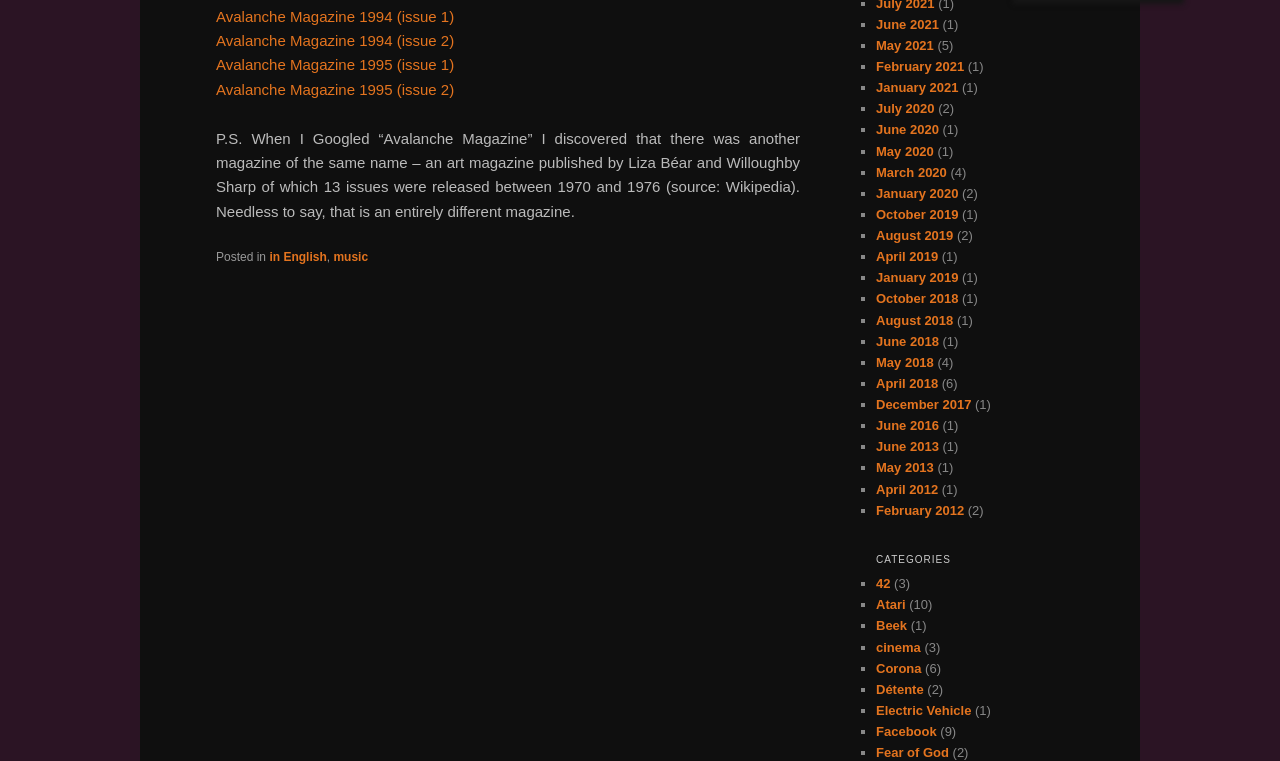What is the earliest year with posts?
Using the visual information from the image, give a one-word or short-phrase answer.

2012